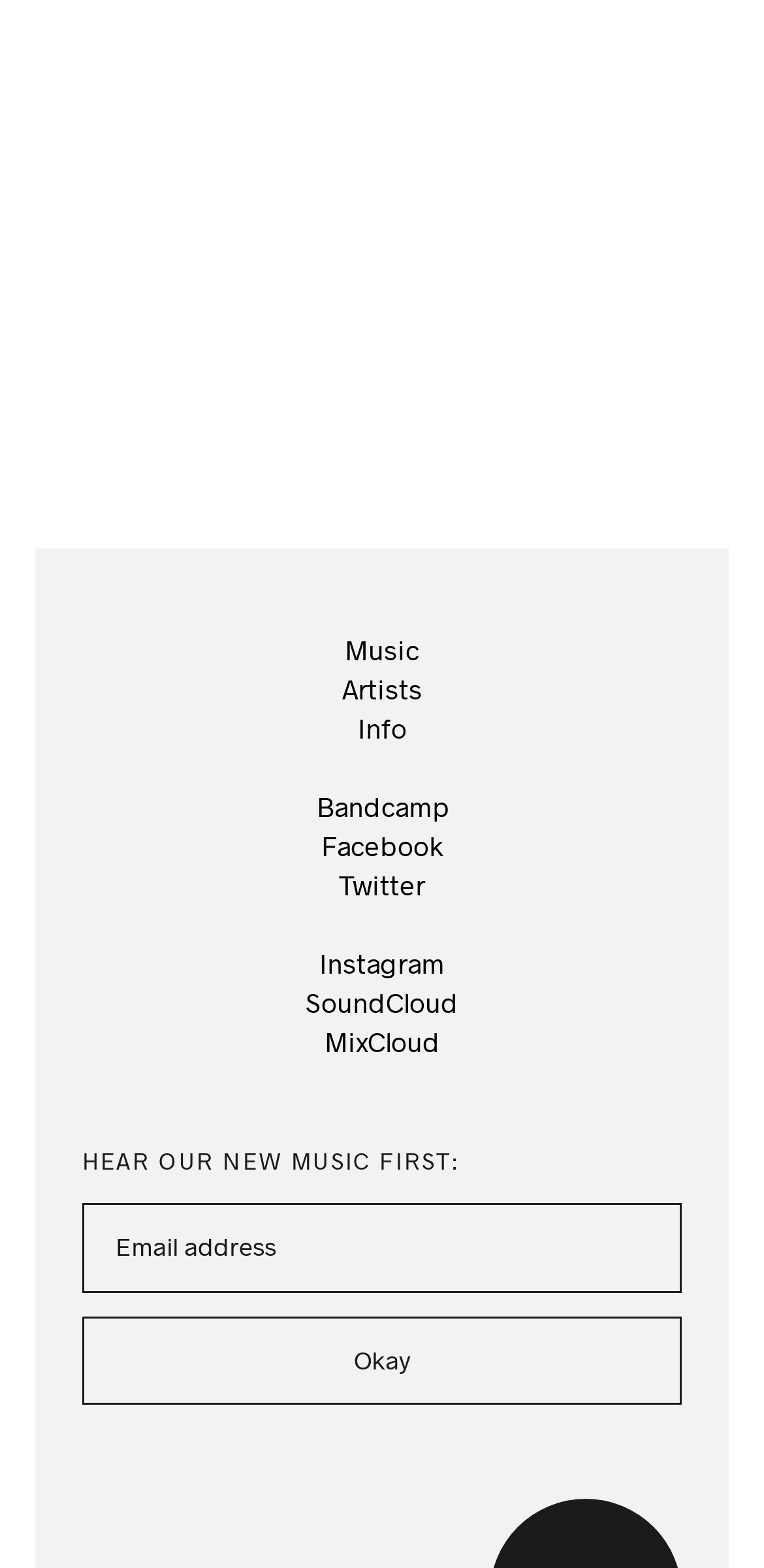What is the button label below the textbox?
Using the image as a reference, answer the question in detail.

The button element below the textbox has the label 'Okay', which is likely used to submit the email address entered in the textbox.